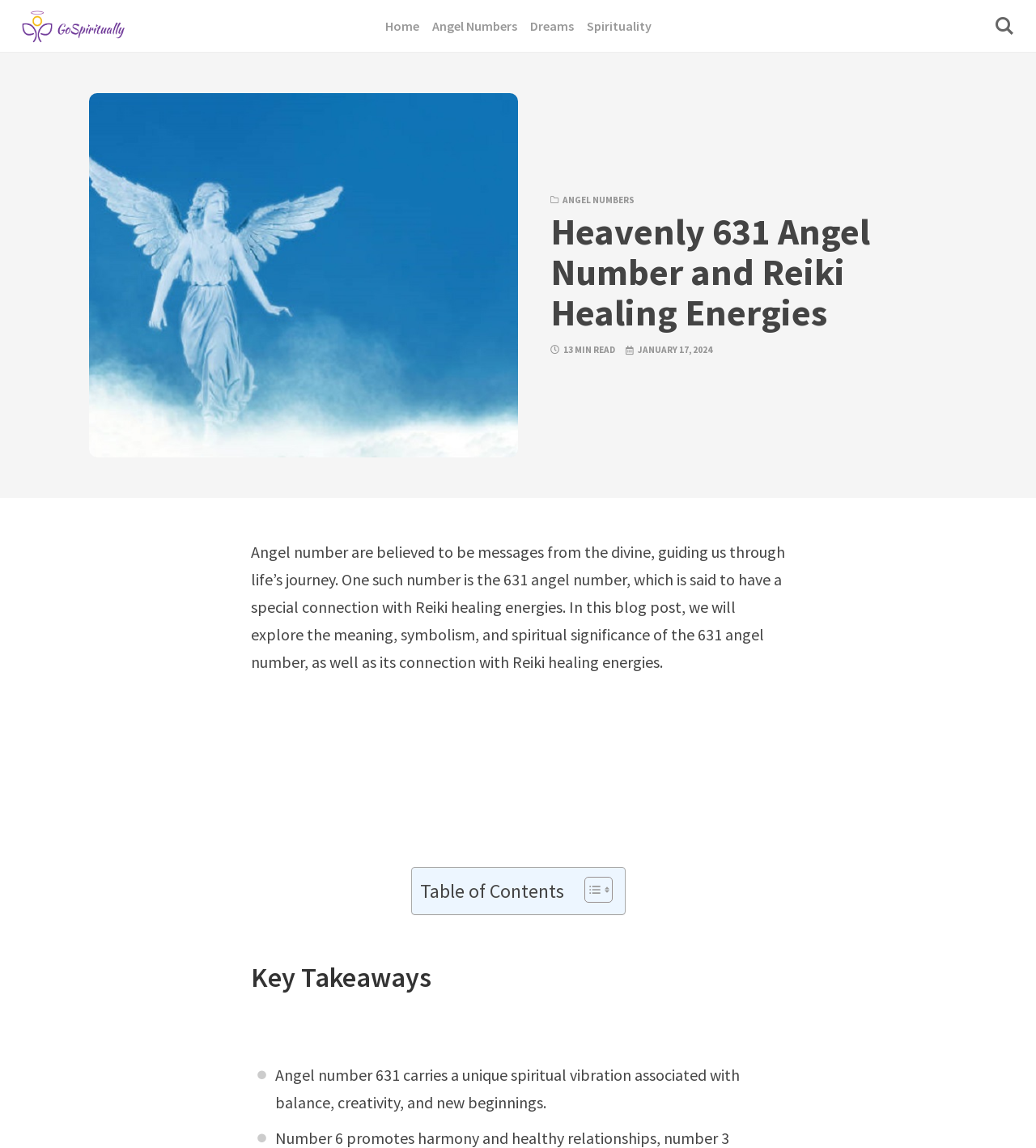What is the date of this blog post?
Provide an in-depth answer to the question, covering all aspects.

According to the static text 'JANUARY 17, 2024' on the webpage, it is clear that the date of this blog post is January 17, 2024.